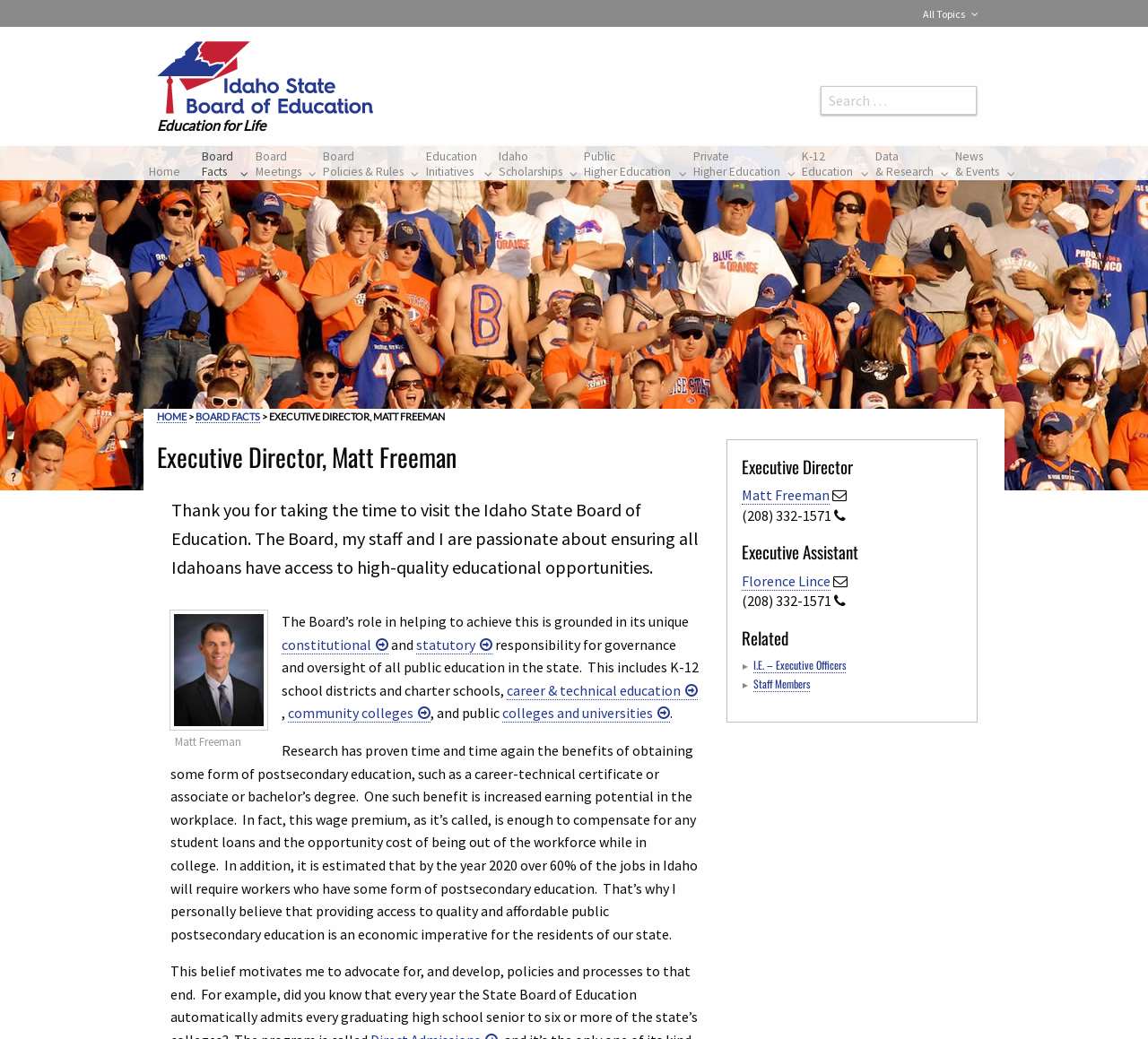What is the text below the portrait of Matt Freeman?
Please utilize the information in the image to give a detailed response to the question.

I found the text by looking at the static text element with the text 'The Board’s role in helping to achieve this is grounded in its unique' at coordinates [0.245, 0.589, 0.6, 0.607] below the portrait of Matt Freeman at coordinates [0.148, 0.588, 0.233, 0.702].